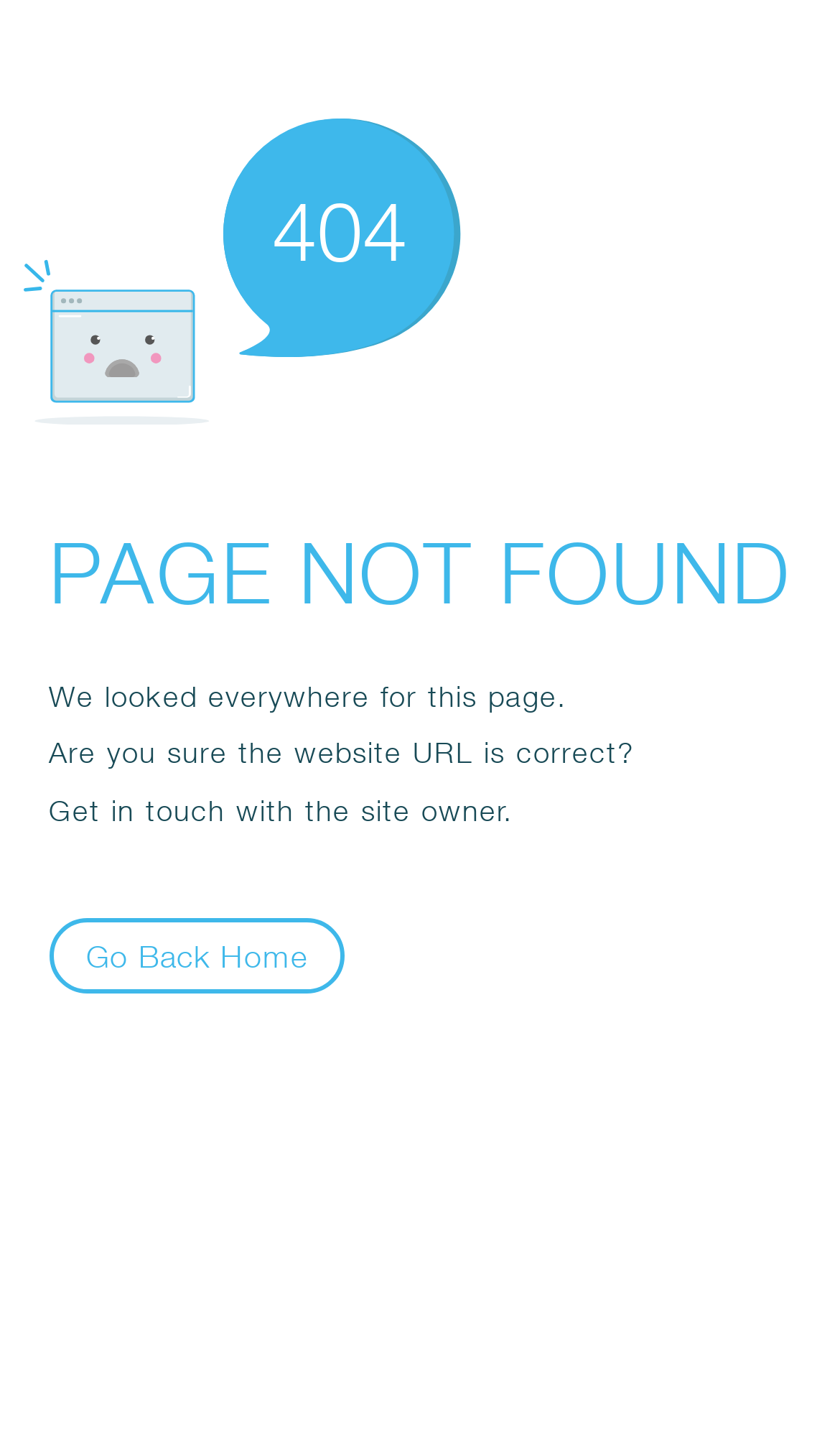What is the main error message?
Please provide a detailed and comprehensive answer to the question.

The main error message is displayed as a static text 'PAGE NOT FOUND' which is a direct child of the Root Element 'Error'. This message is likely to be the primary error message being displayed to the user.